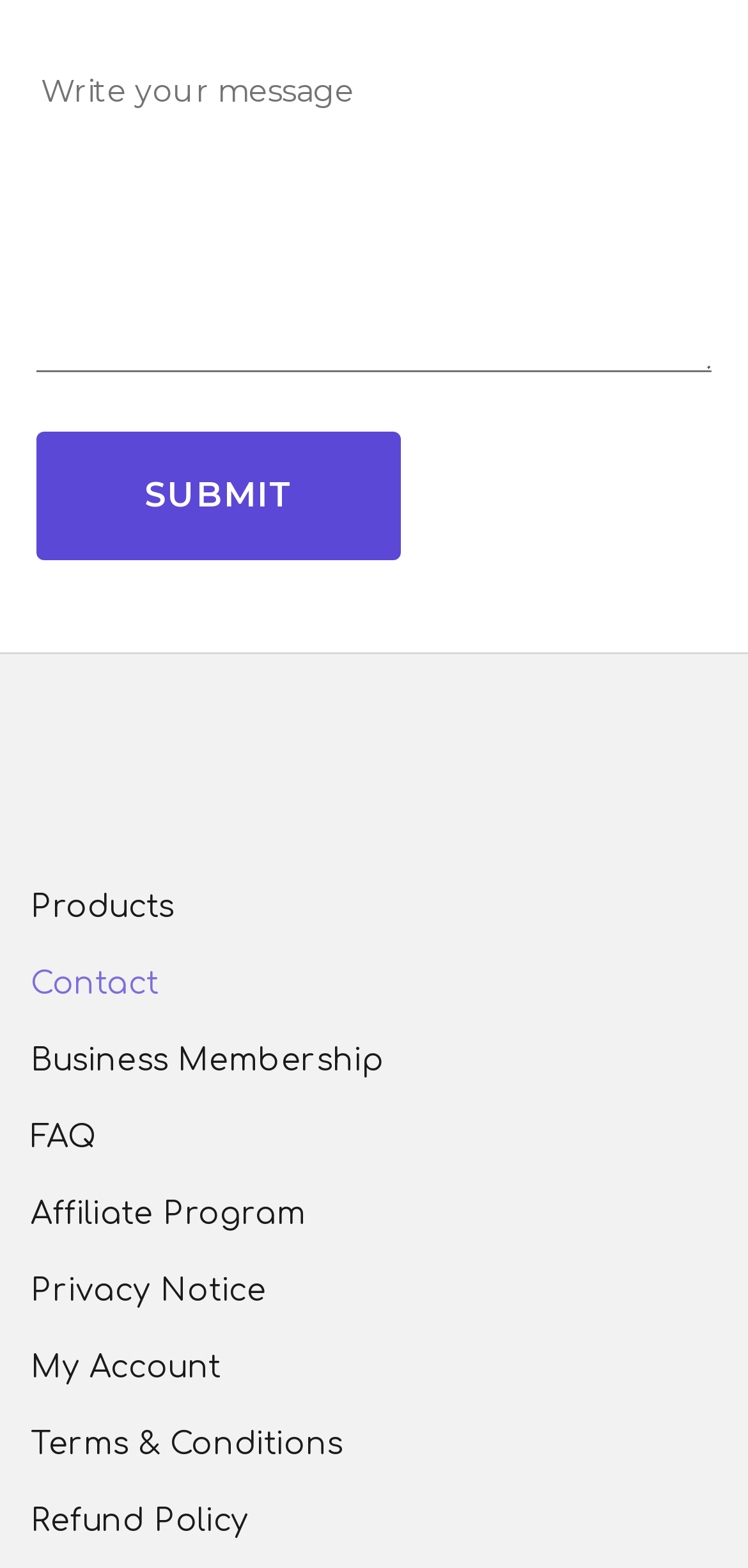Please determine the bounding box coordinates for the element that should be clicked to follow these instructions: "Click the Submit button".

[0.049, 0.275, 0.536, 0.357]